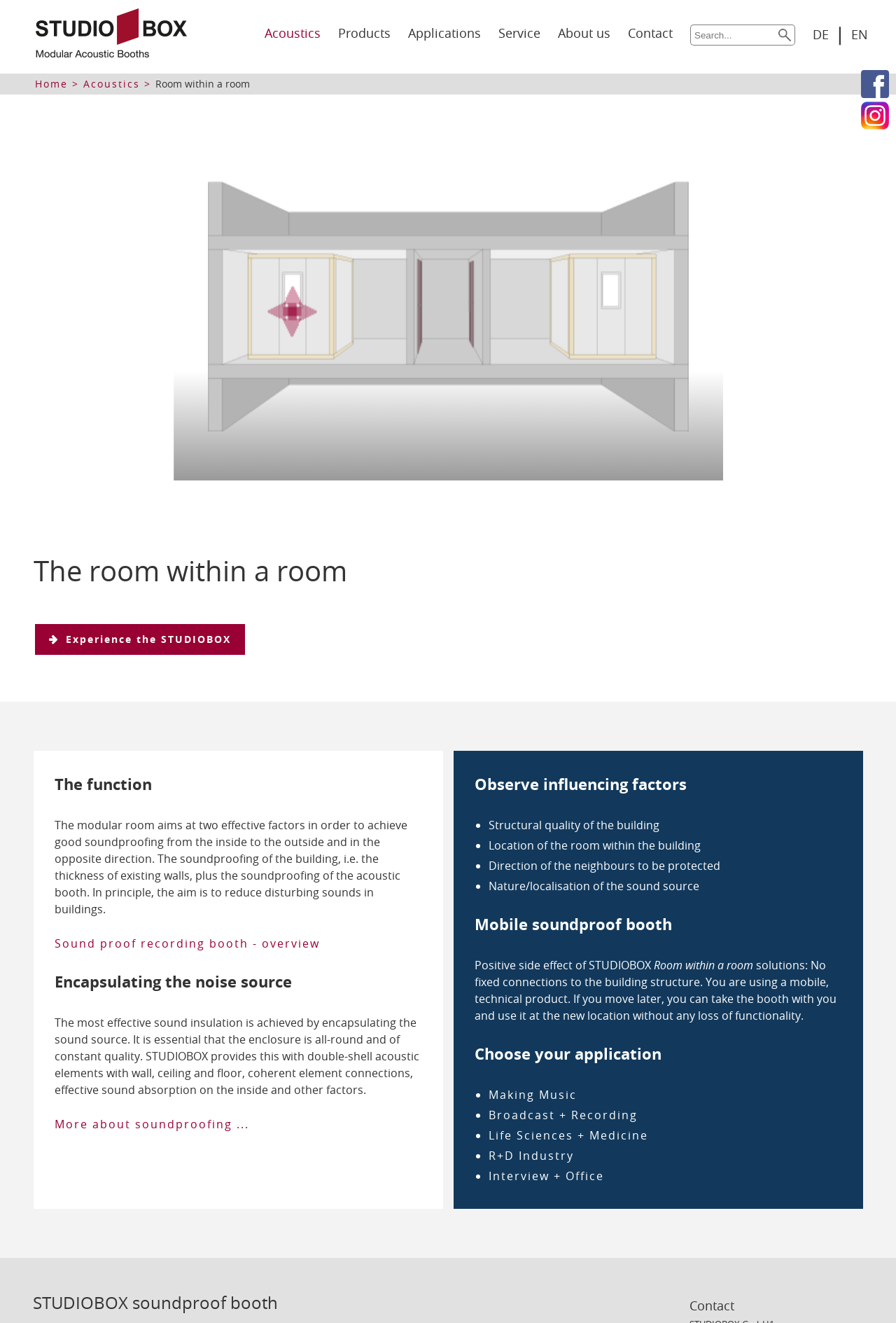Determine the bounding box for the UI element described here: "Life Sciences + Medicine".

[0.541, 0.849, 0.727, 0.866]